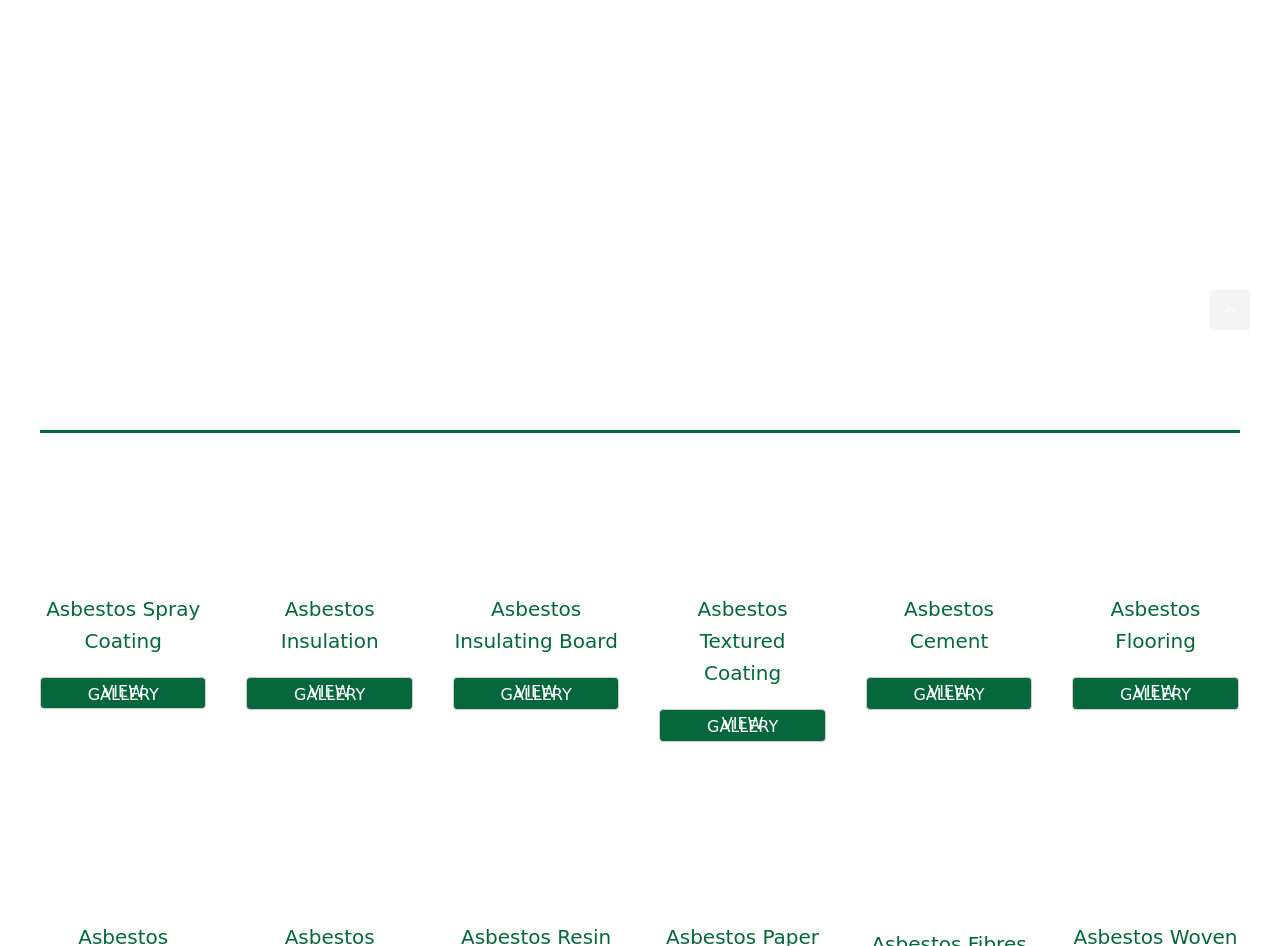Kindly determine the bounding box coordinates for the area that needs to be clicked to execute this instruction: "View Woven asbestos flange covers".

[0.031, 0.329, 0.242, 0.351]